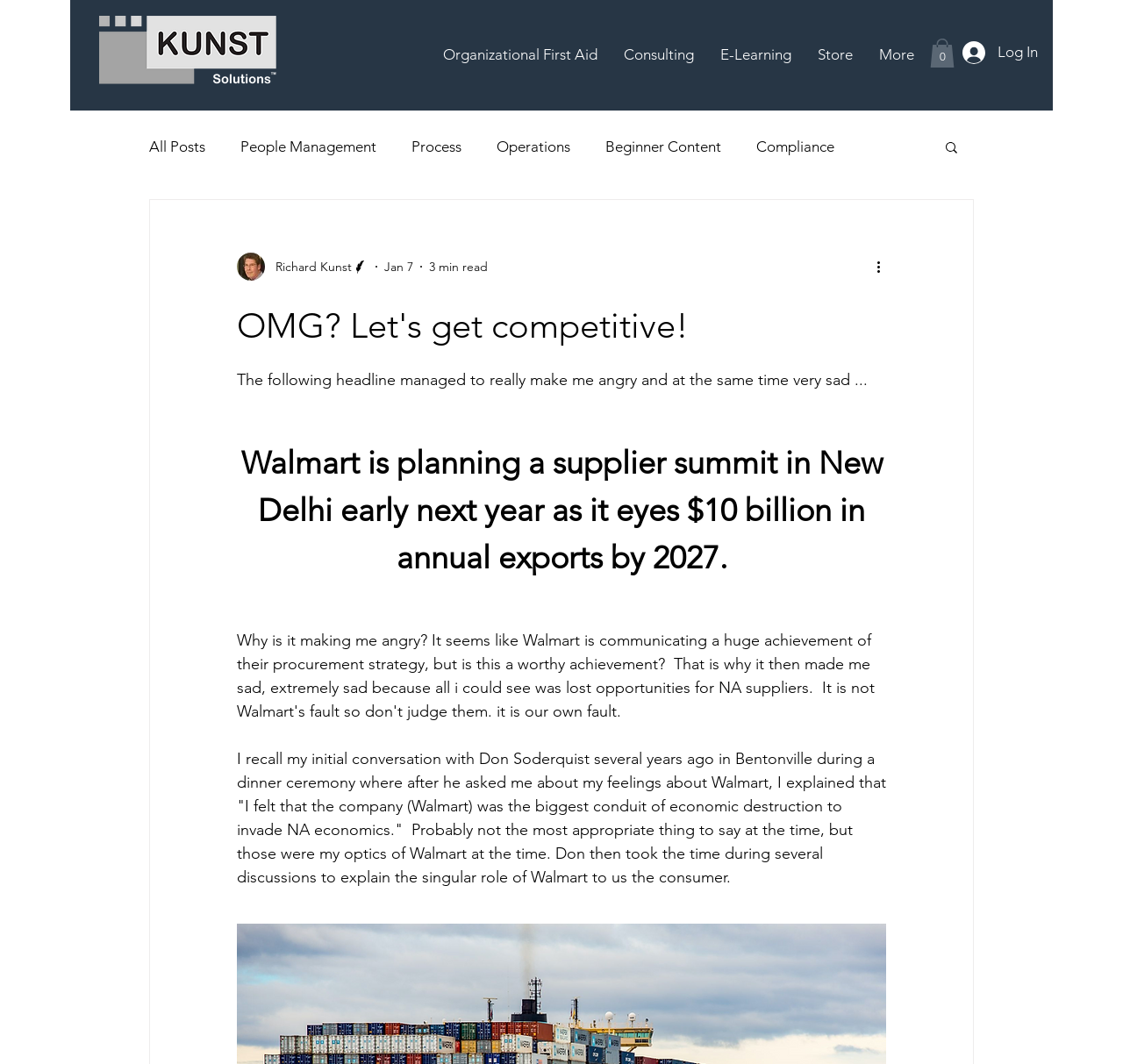Provide a thorough description of this webpage.

The webpage appears to be a blog or article page with a prominent heading "OMG? Let's get competitive!" at the top. Below the heading, there is a logo image on the left side, which is a Kunst-Logo-Nov-2008 image. 

On the top navigation bar, there are several links, including "Organizational First Aid", "Consulting", "E-Learning", "Store", and "More". The navigation bar spans across the top of the page, taking up about two-thirds of the width.

To the right of the navigation bar, there are two buttons: "Log In" and "Cart with 0 items". The "Cart with 0 items" button has a small SVG image next to it.

Below the navigation bar, there is a secondary navigation section with links to various blog categories, including "All Posts", "People Management", "Process", "Operations", "Beginner Content", and "Compliance". This section takes up about two-thirds of the width of the page.

To the right of the secondary navigation section, there is a "Search" button with a small image next to it.

The main content of the page starts below the secondary navigation section. It features a writer's picture and a brief description of the writer, Richard Kunst. The article's title is not explicitly stated, but the content appears to be discussing Walmart's role in the economy. The article has several paragraphs of text, with the first paragraph expressing the author's initial negative feelings towards Walmart and how they were changed after a conversation with Don Soderquist.

There are a total of 3 images on the page, including the logo, the writer's picture, and a small image next to the "Search" button. There are also several buttons, including "Log In", "Cart with 0 items", "Search", and "More actions".